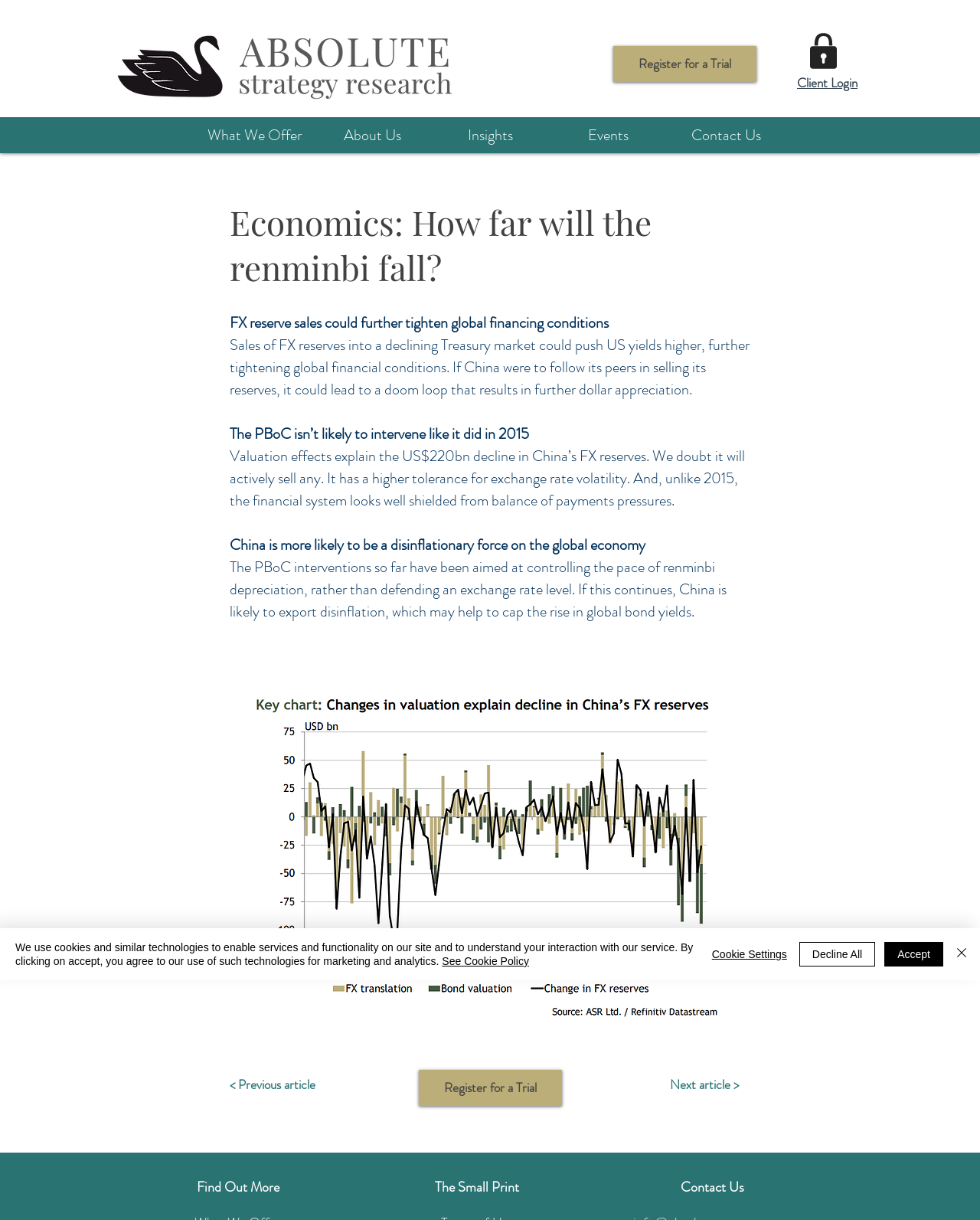Determine the main heading of the webpage and generate its text.

Economics: How far will the renminbi fall?